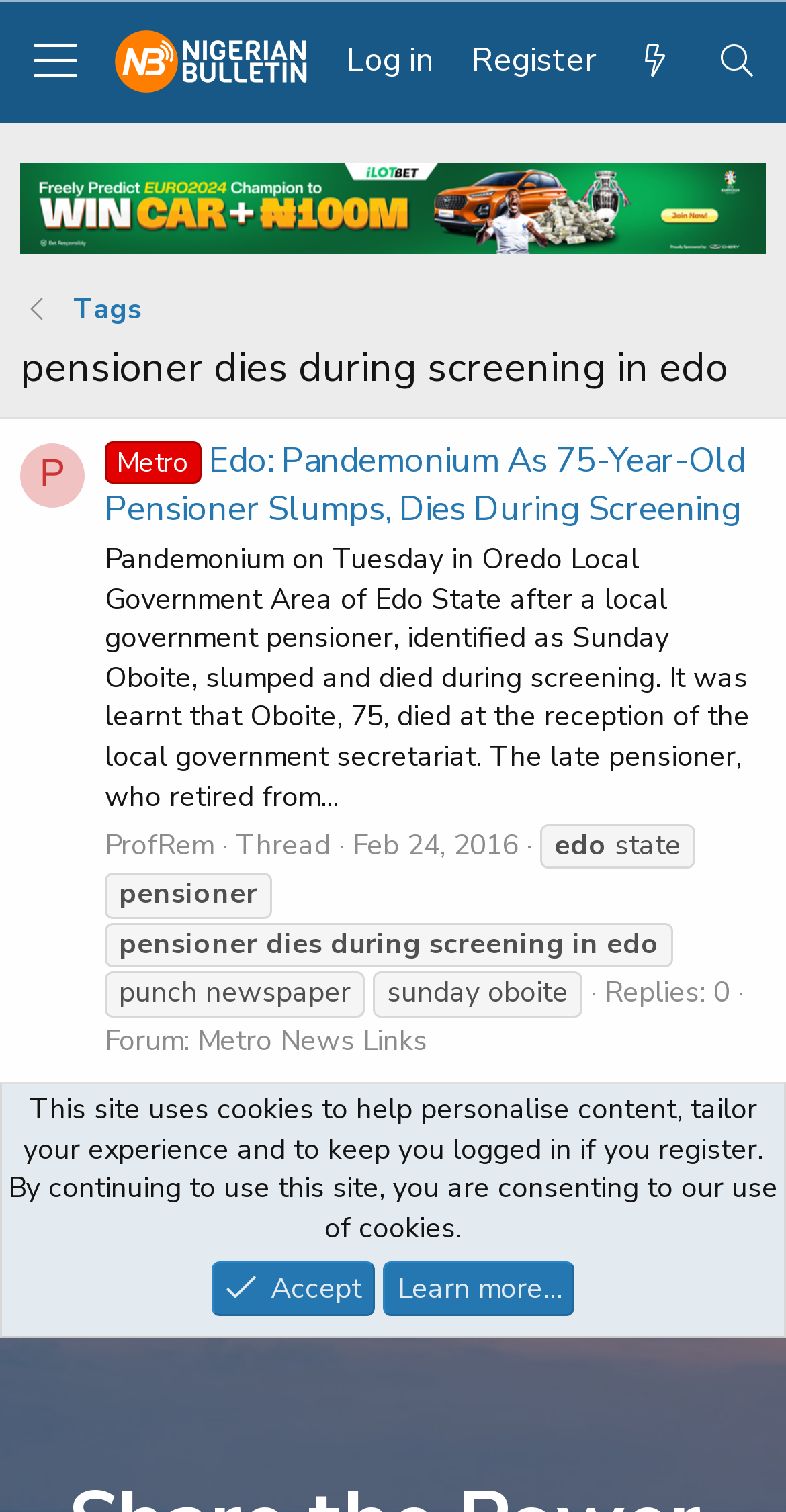What is the name of the pensioner who died during screening?
Using the image, answer in one word or phrase.

Sunday Oboite